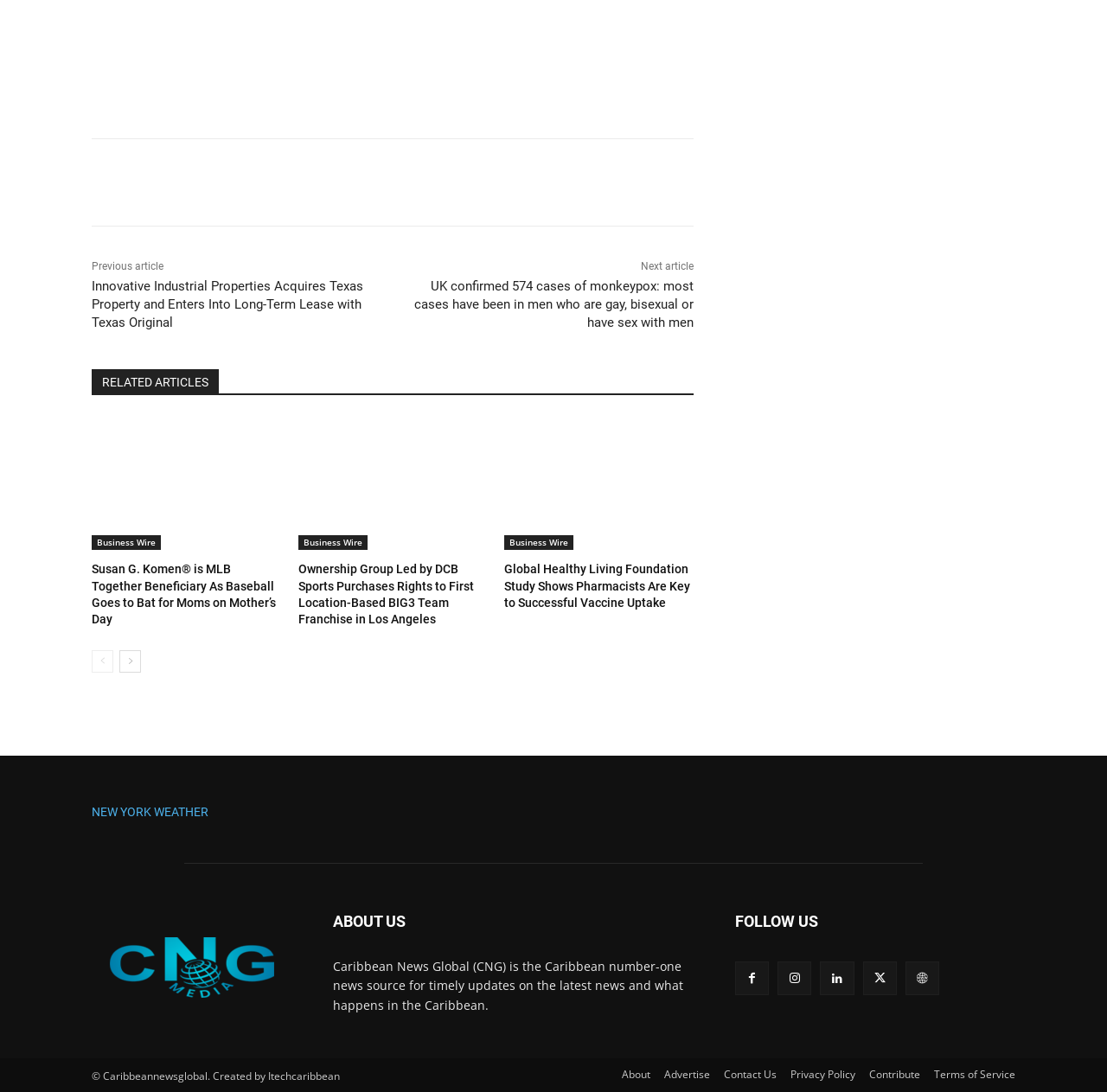Please locate the bounding box coordinates of the element's region that needs to be clicked to follow the instruction: "Follow Caribbean News Global on social media". The bounding box coordinates should be provided as four float numbers between 0 and 1, i.e., [left, top, right, bottom].

[0.664, 0.877, 0.695, 0.908]